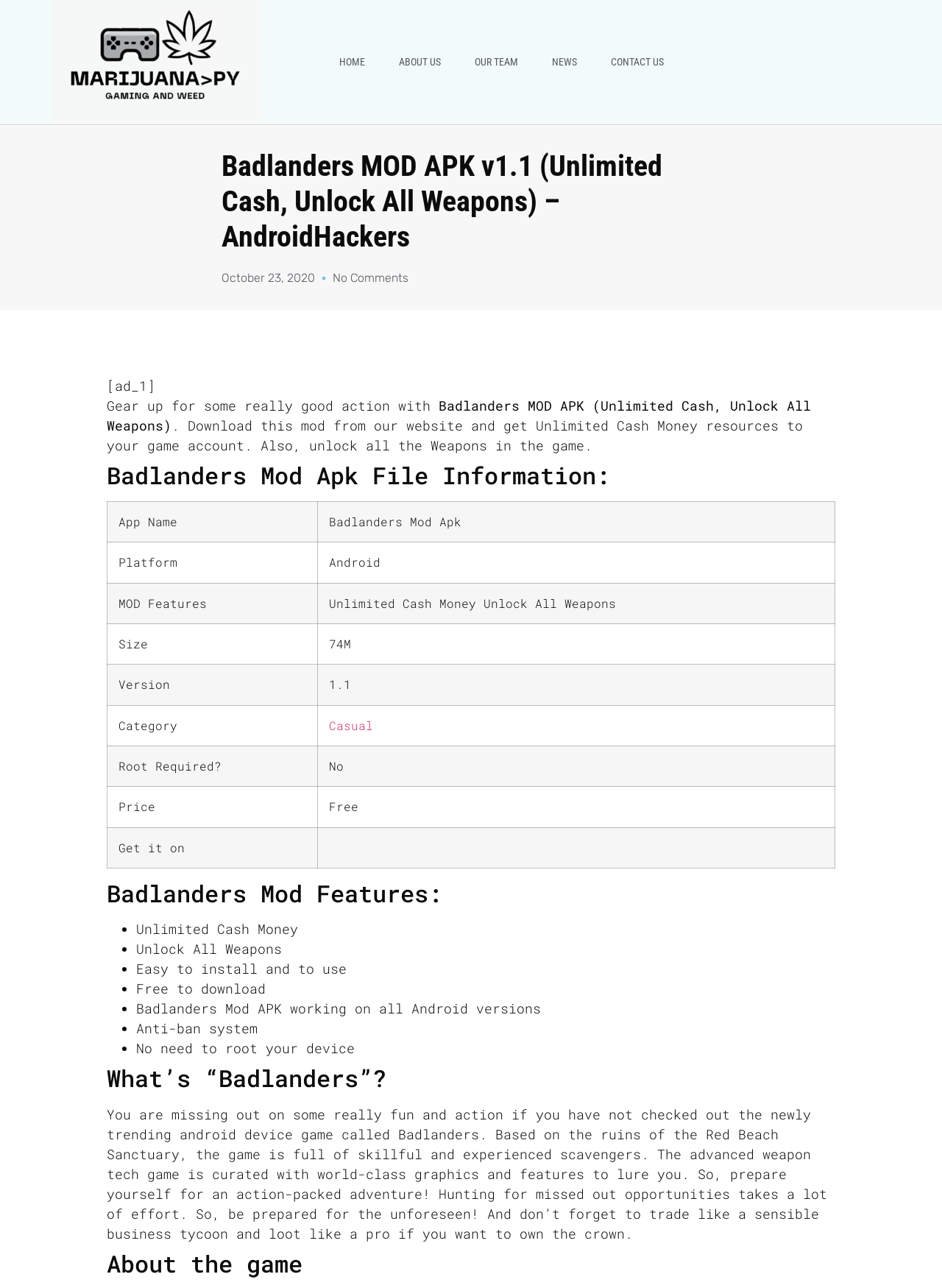What is the name of the game being described?
Answer with a single word or phrase, using the screenshot for reference.

Badlanders